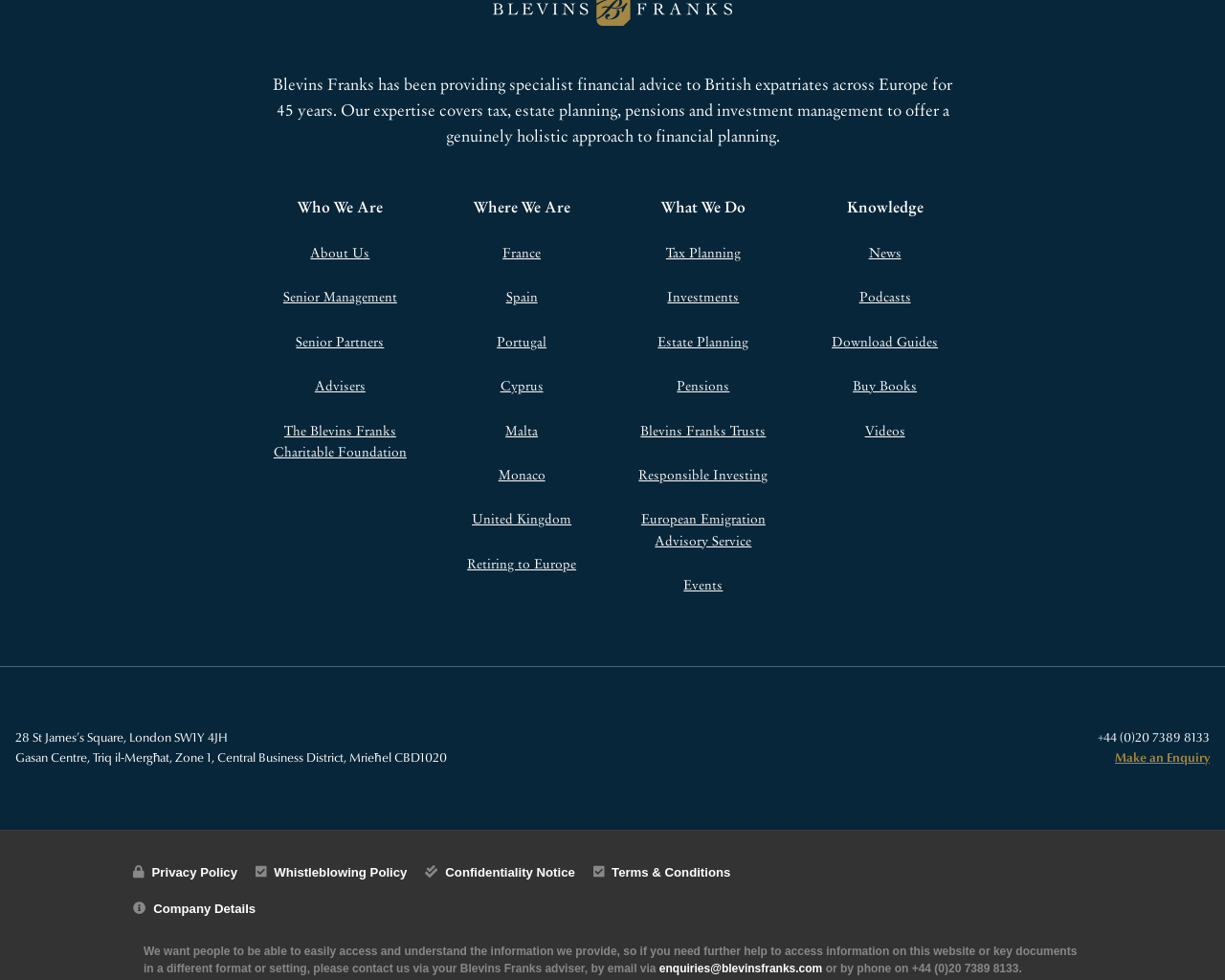What is the phone number to contact?
Using the image as a reference, give an elaborate response to the question.

The phone number to contact is mentioned in the link element with ID 147 and also in the StaticText element with ID 551.